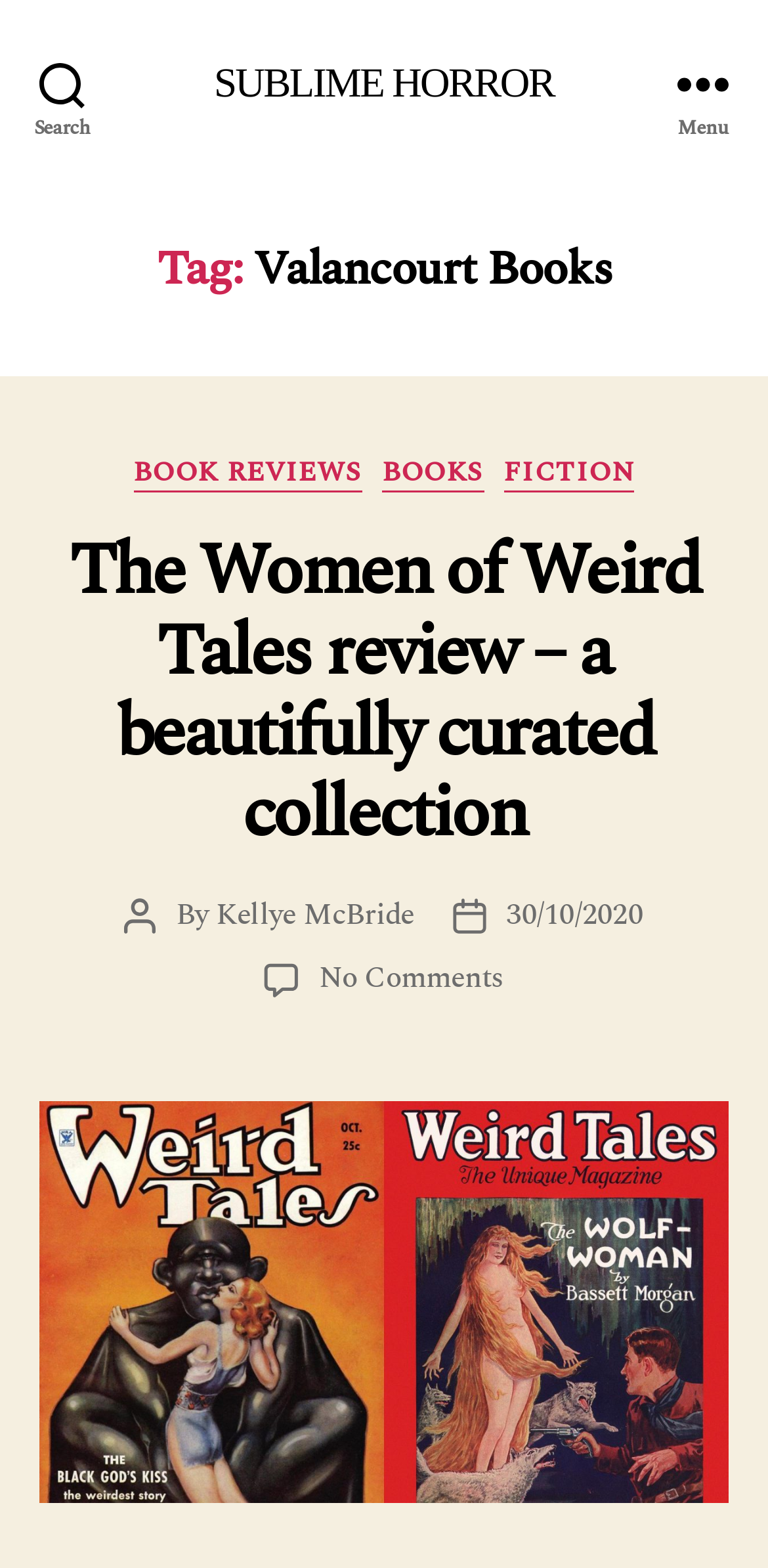Who is the author of the book review?
Using the image, respond with a single word or phrase.

Kellye McBride